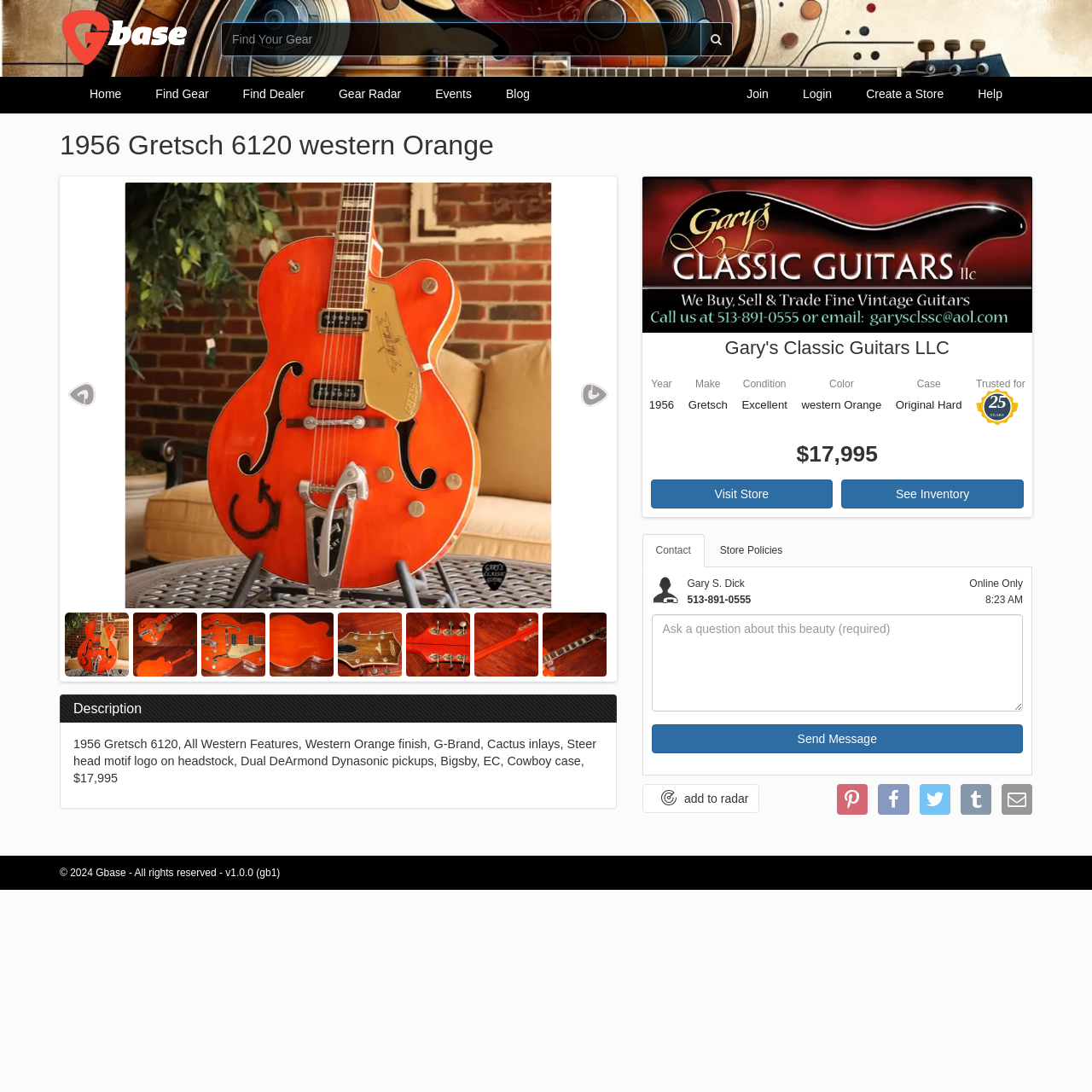Determine the bounding box coordinates for the clickable element to execute this instruction: "View Gary's Classic Guitars LLC". Provide the coordinates as four float numbers between 0 and 1, i.e., [left, top, right, bottom].

[0.588, 0.162, 0.945, 0.305]